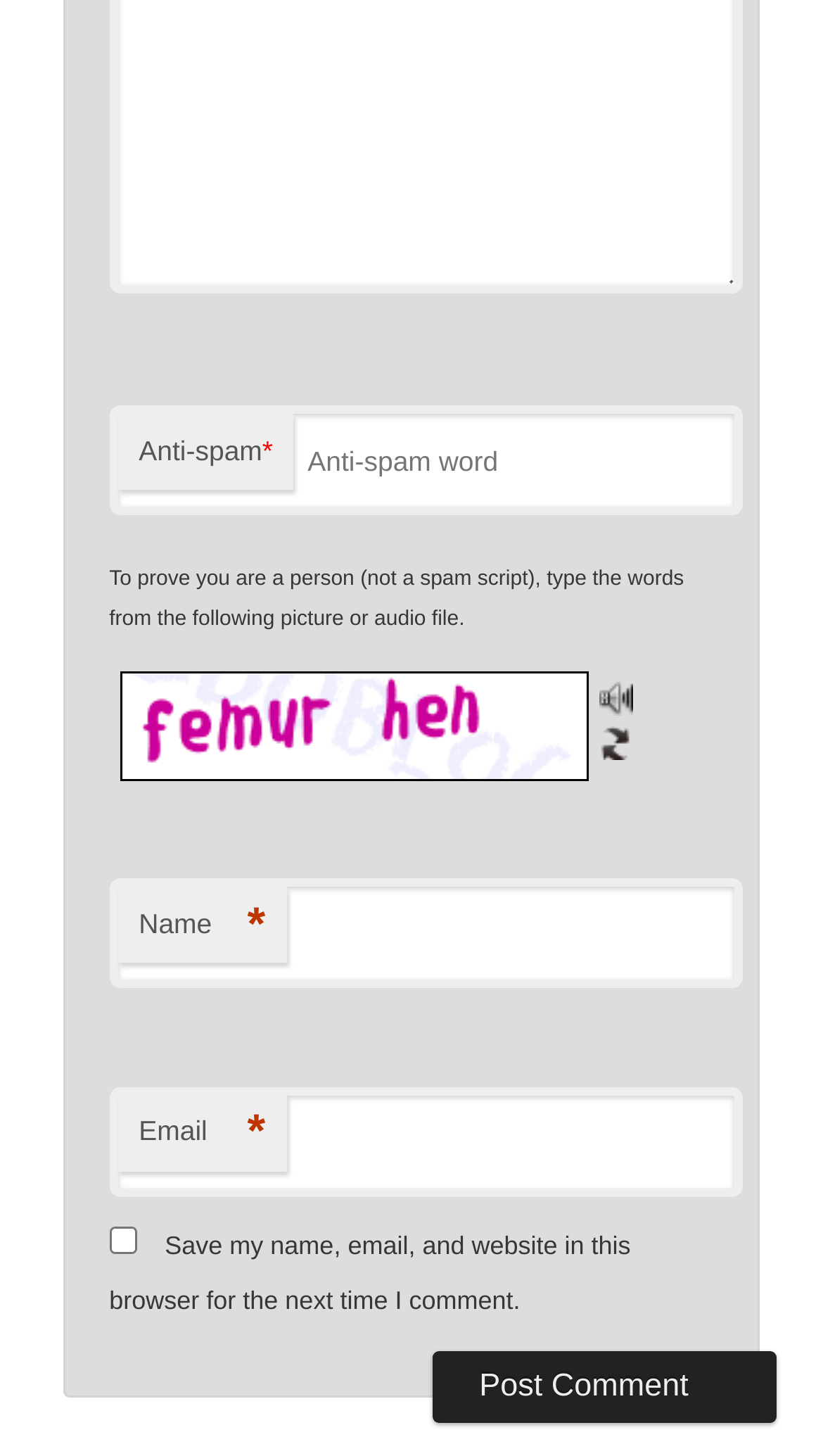What is the function of the 'Listen' button?
Answer the question with just one word or phrase using the image.

To hear the audio file